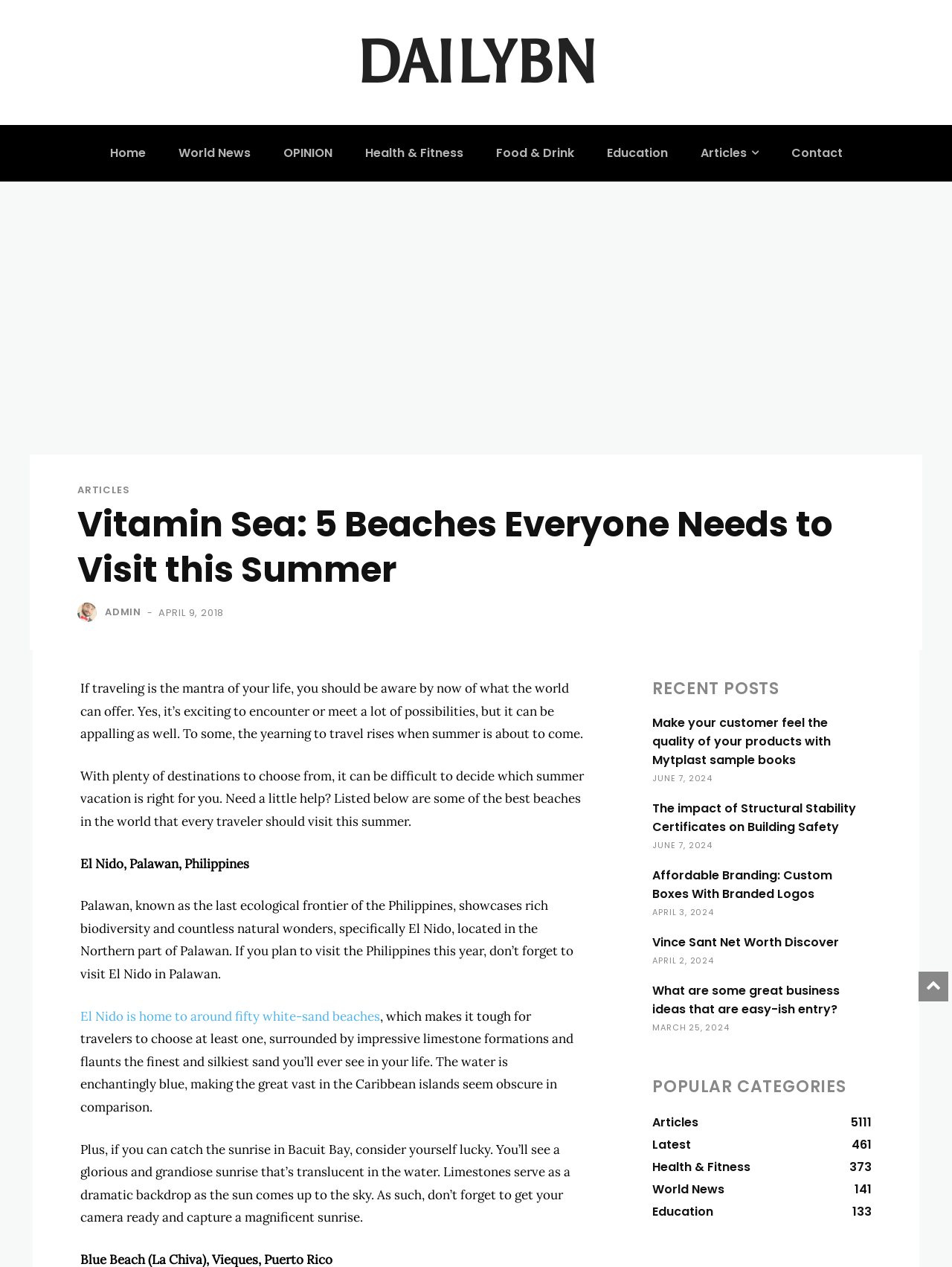Extract the bounding box of the UI element described as: "World News".

[0.176, 0.099, 0.274, 0.143]